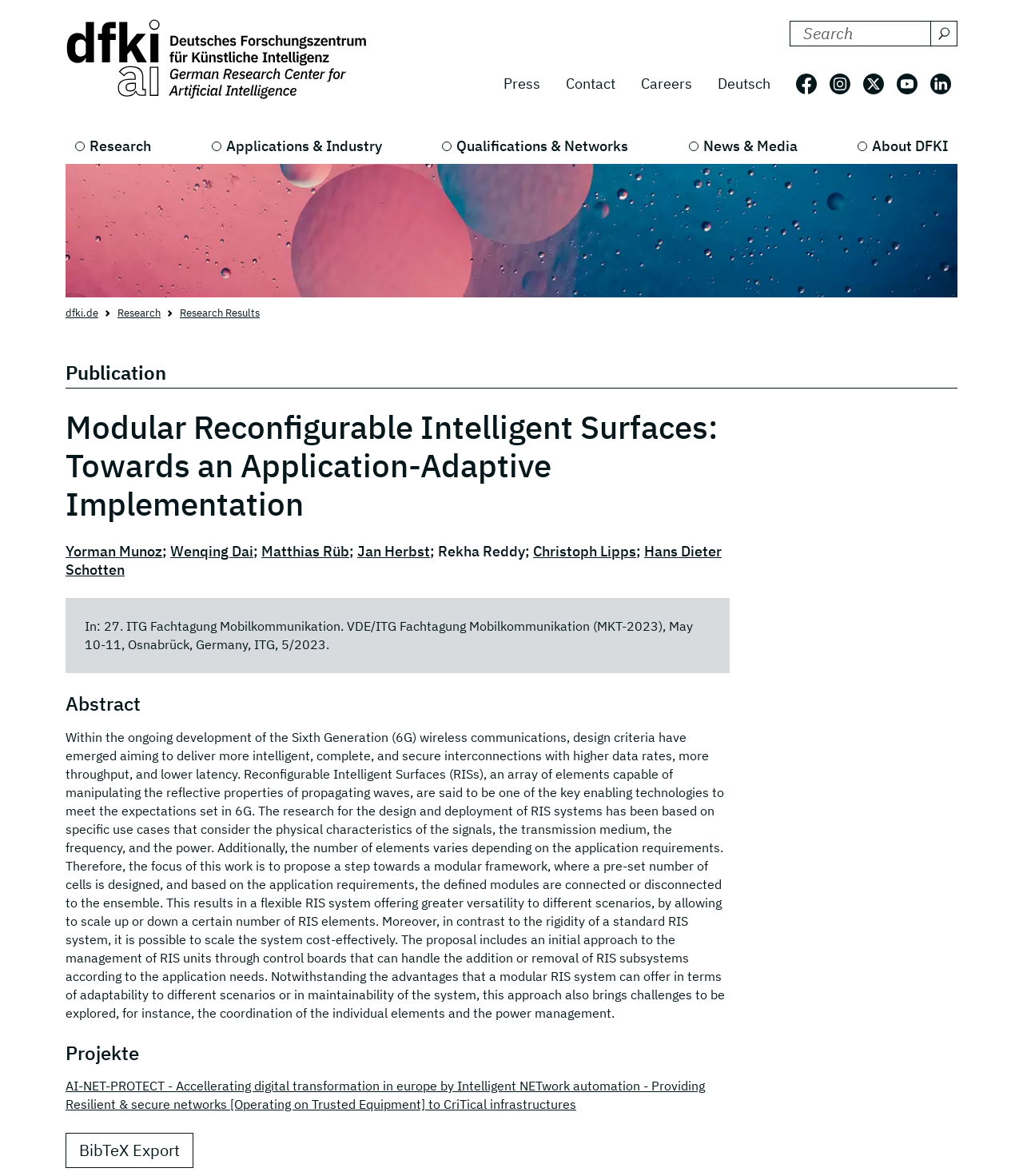Extract the bounding box coordinates for the described element: "Careers". The coordinates should be represented as four float numbers between 0 and 1: [left, top, right, bottom].

[0.614, 0.058, 0.689, 0.084]